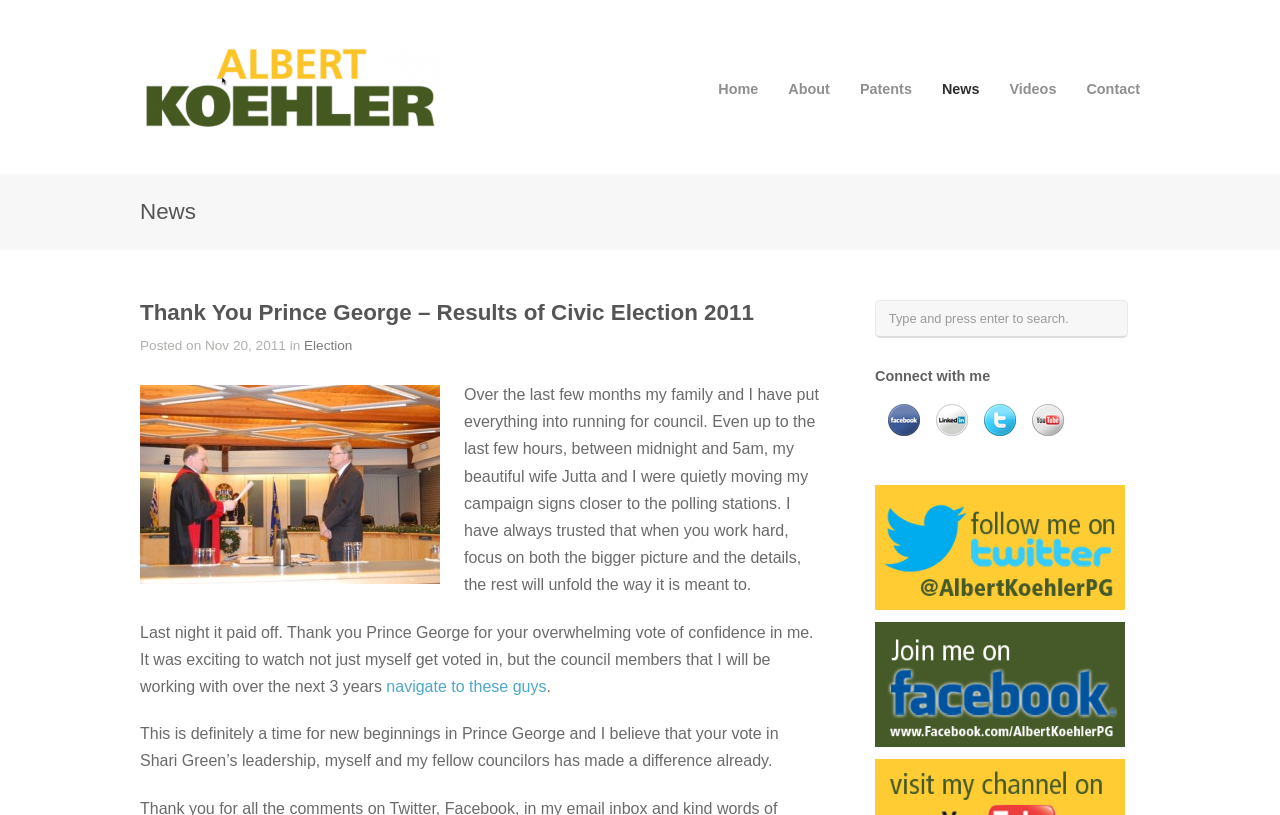Kindly determine the bounding box coordinates for the area that needs to be clicked to execute this instruction: "view news".

[0.736, 0.094, 0.765, 0.125]